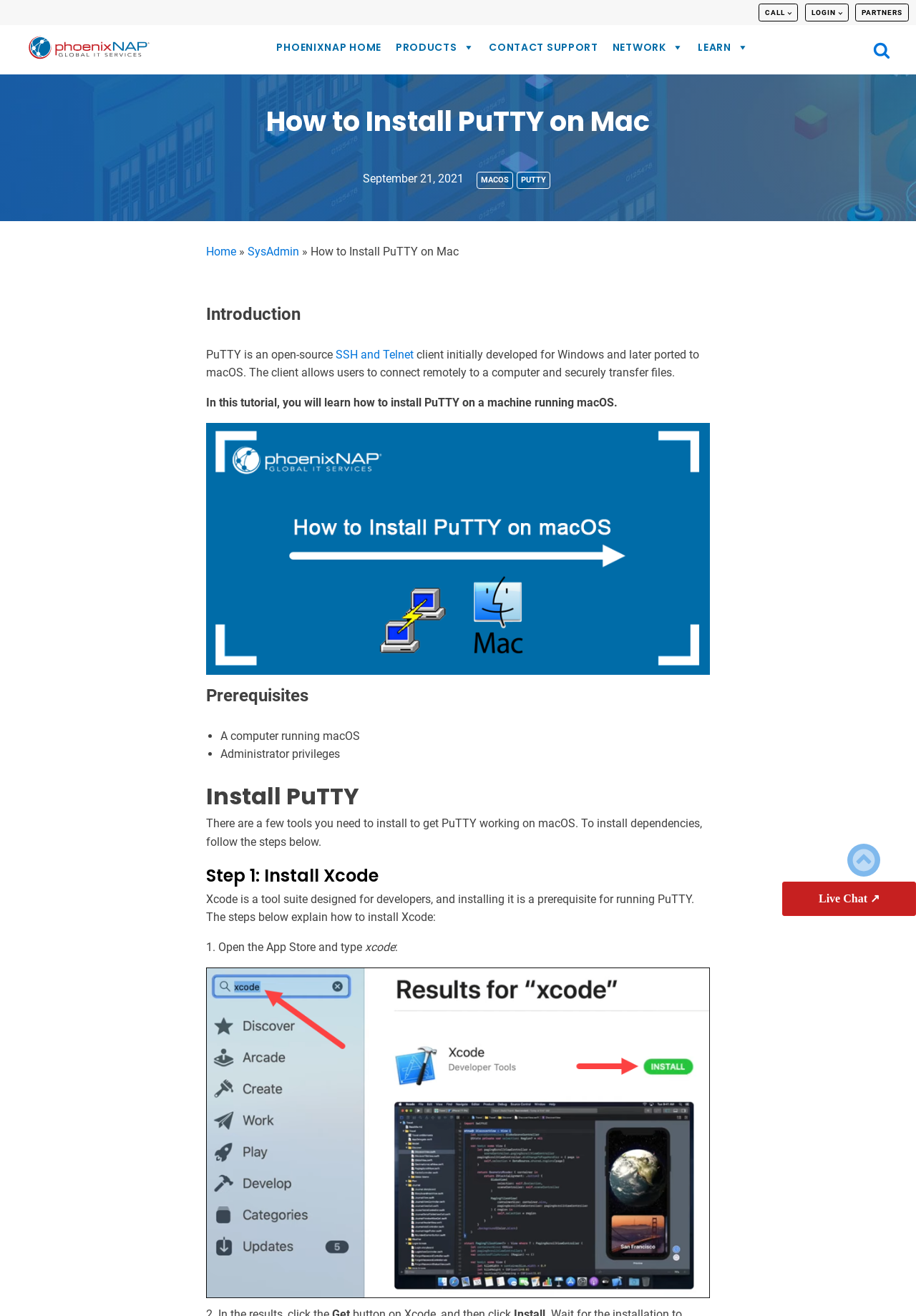Please identify the bounding box coordinates of where to click in order to follow the instruction: "Search for something".

[0.954, 0.032, 0.971, 0.044]